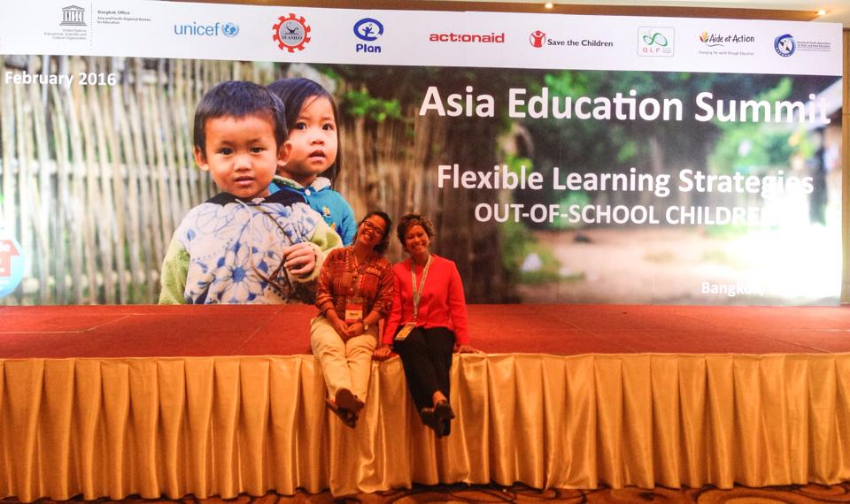Detail every aspect of the image in your caption.

The image captures two women sitting on the stage of the Asia Education Summit held in Bangkok, Thailand, in February 2016. They are positioned in front of a large backdrop displaying the event's name, "Asia Education Summit," and the theme, "Flexible Learning Strategies for Out-of-School Children." Prominent logos of several organizations, including UNICEF and Plan, are visible, indicating a collaborative effort focused on education challenges in the region. The women appear to be smiling and relaxed, possibly enjoying a moment of camaraderie amid the summit's activities. The setting showcases a nicely arranged stage with a decorative drape and a polished wooden floor, representing the importance of the event dedicated to improving educational strategies for vulnerable children.